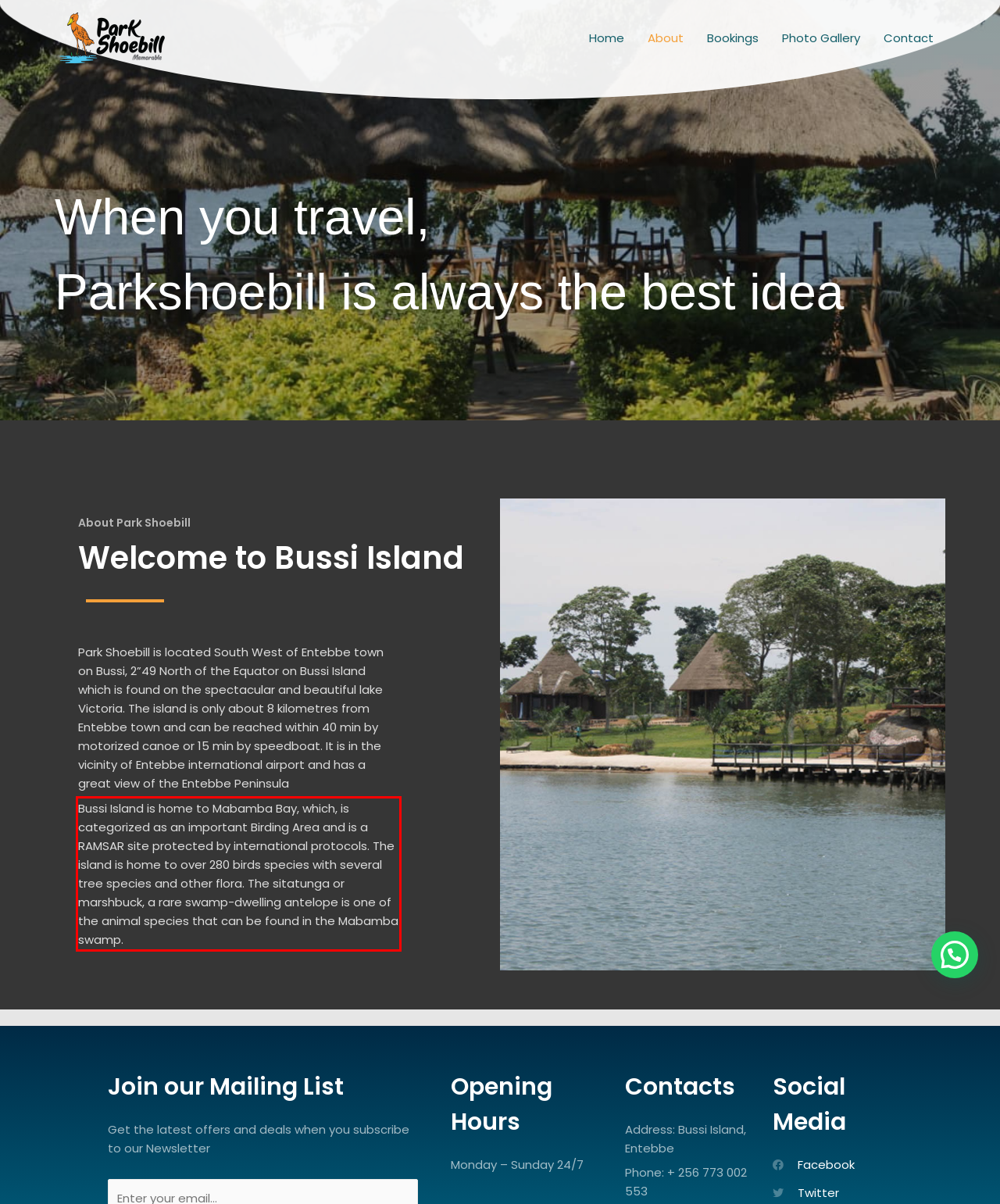Inspect the webpage screenshot that has a red bounding box and use OCR technology to read and display the text inside the red bounding box.

Bussi Island is home to Mabamba Bay, which, is categorized as an important Birding Area and is a RAMSAR site protected by international protocols. The island is home to over 280 birds species with several tree species and other flora. The sitatunga or marshbuck, a rare swamp-dwelling antelope is one of the animal species that can be found in the Mabamba swamp.